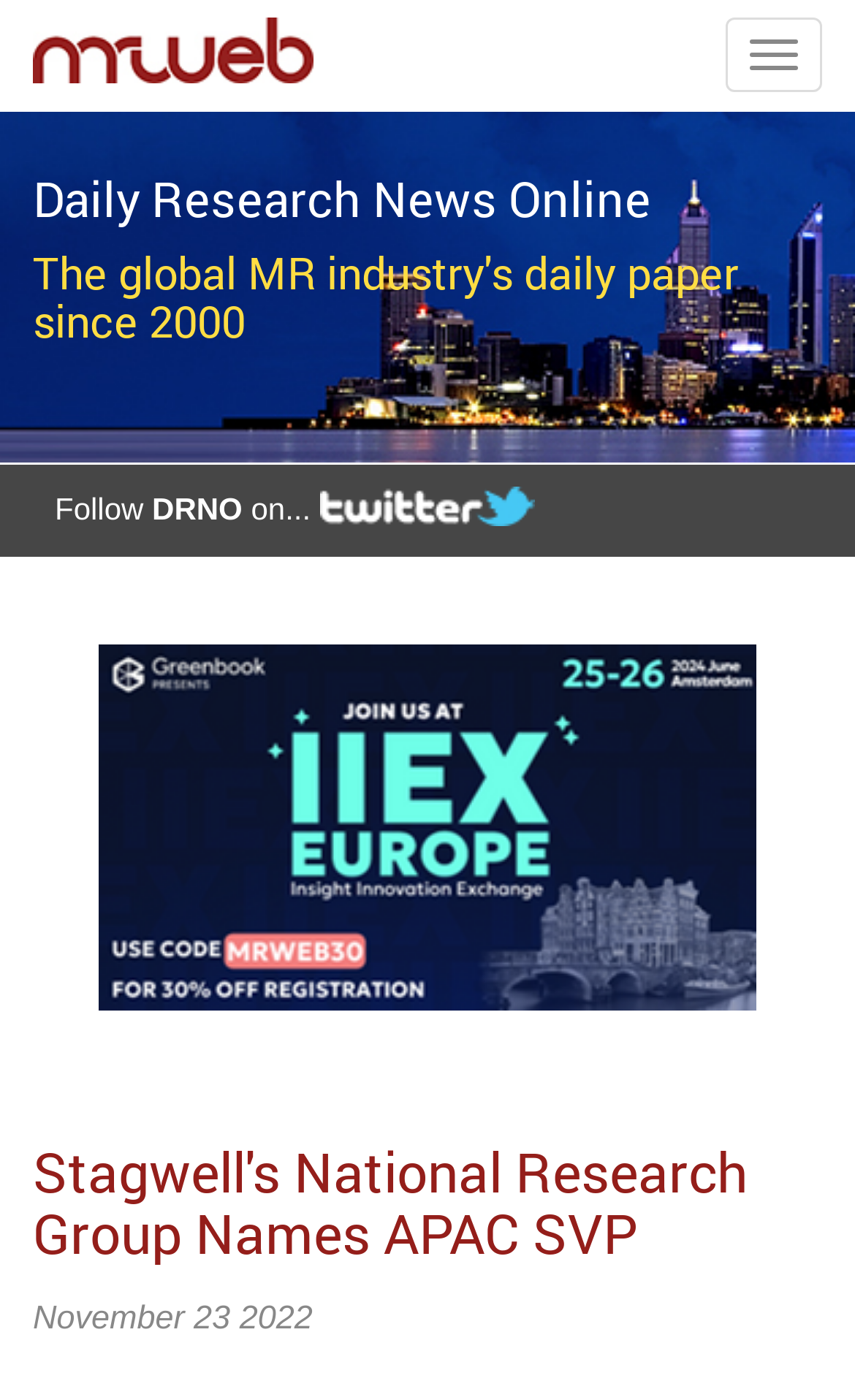Examine the image and give a thorough answer to the following question:
What social media platform is mentioned?

I found the answer by looking at the link element with the text 'Follow DRNO on... Twitter'. This link is located near the top of the webpage and mentions the social media platform Twitter.